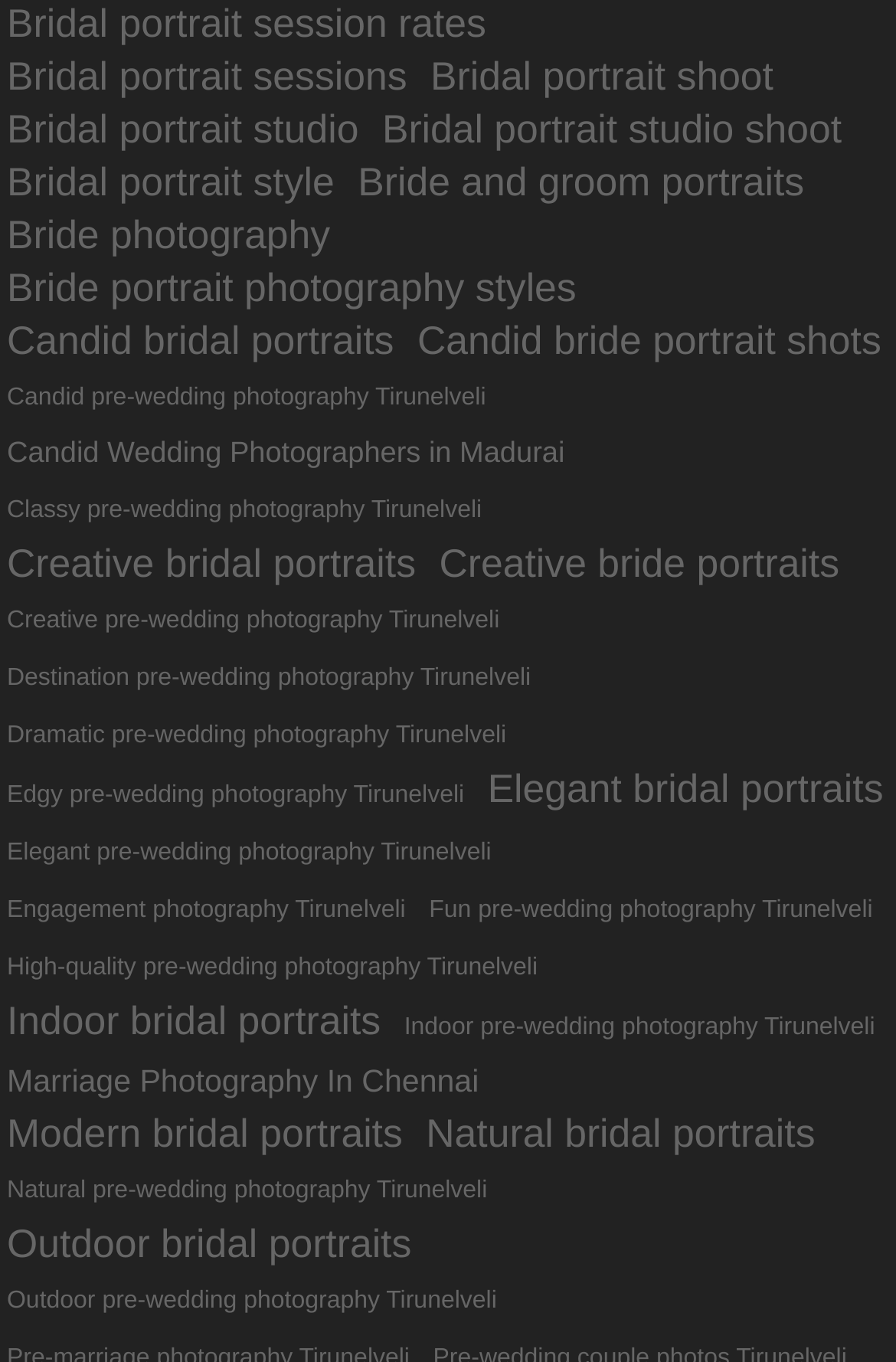Identify the bounding box coordinates of the section that should be clicked to achieve the task described: "Browse Outdoor bridal portraits".

[0.0, 0.896, 0.467, 0.931]